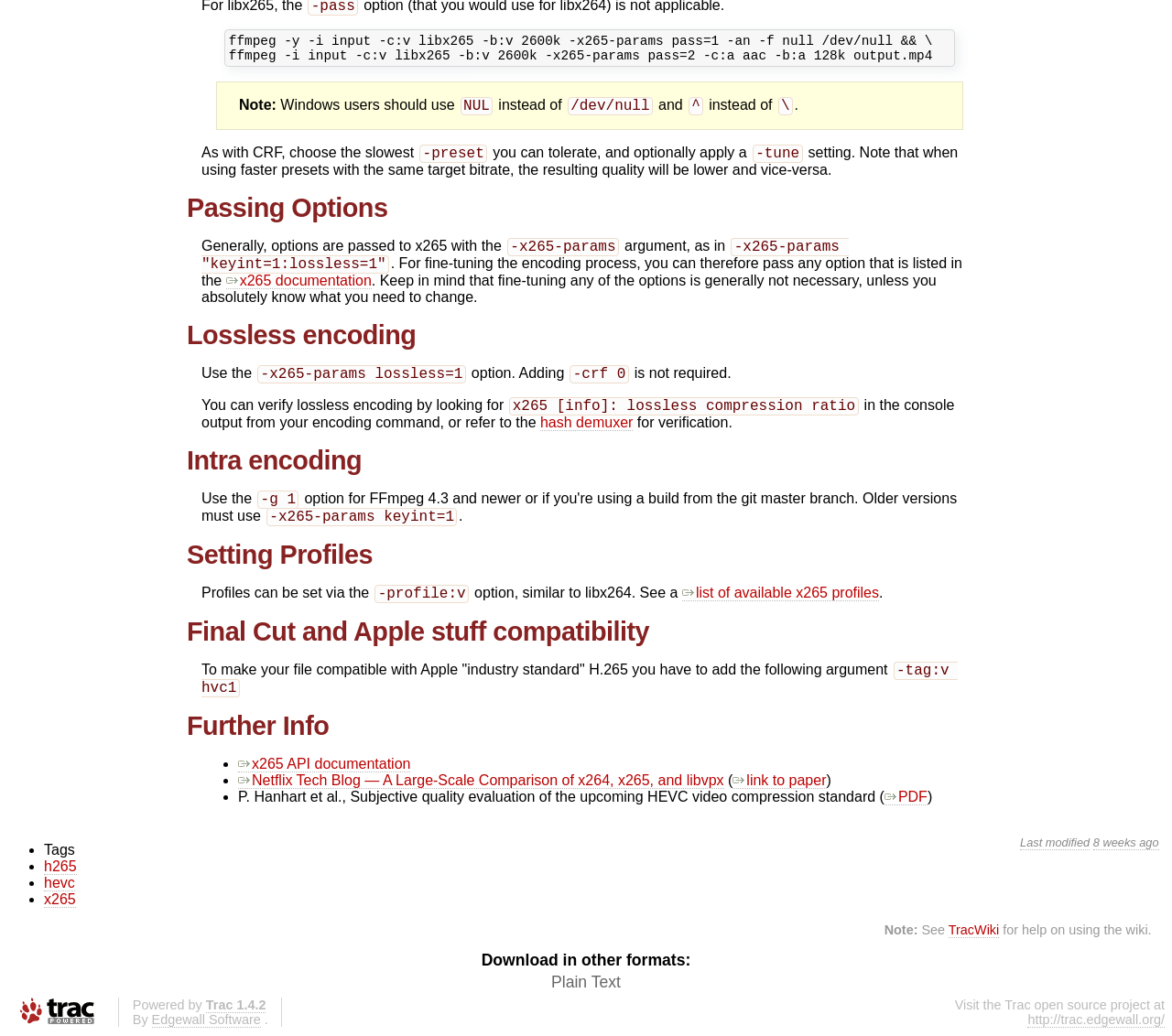Pinpoint the bounding box coordinates of the area that should be clicked to complete the following instruction: "Click the 'Last modified' link". The coordinates must be given as four float numbers between 0 and 1, i.e., [left, top, right, bottom].

[0.87, 0.807, 0.93, 0.821]